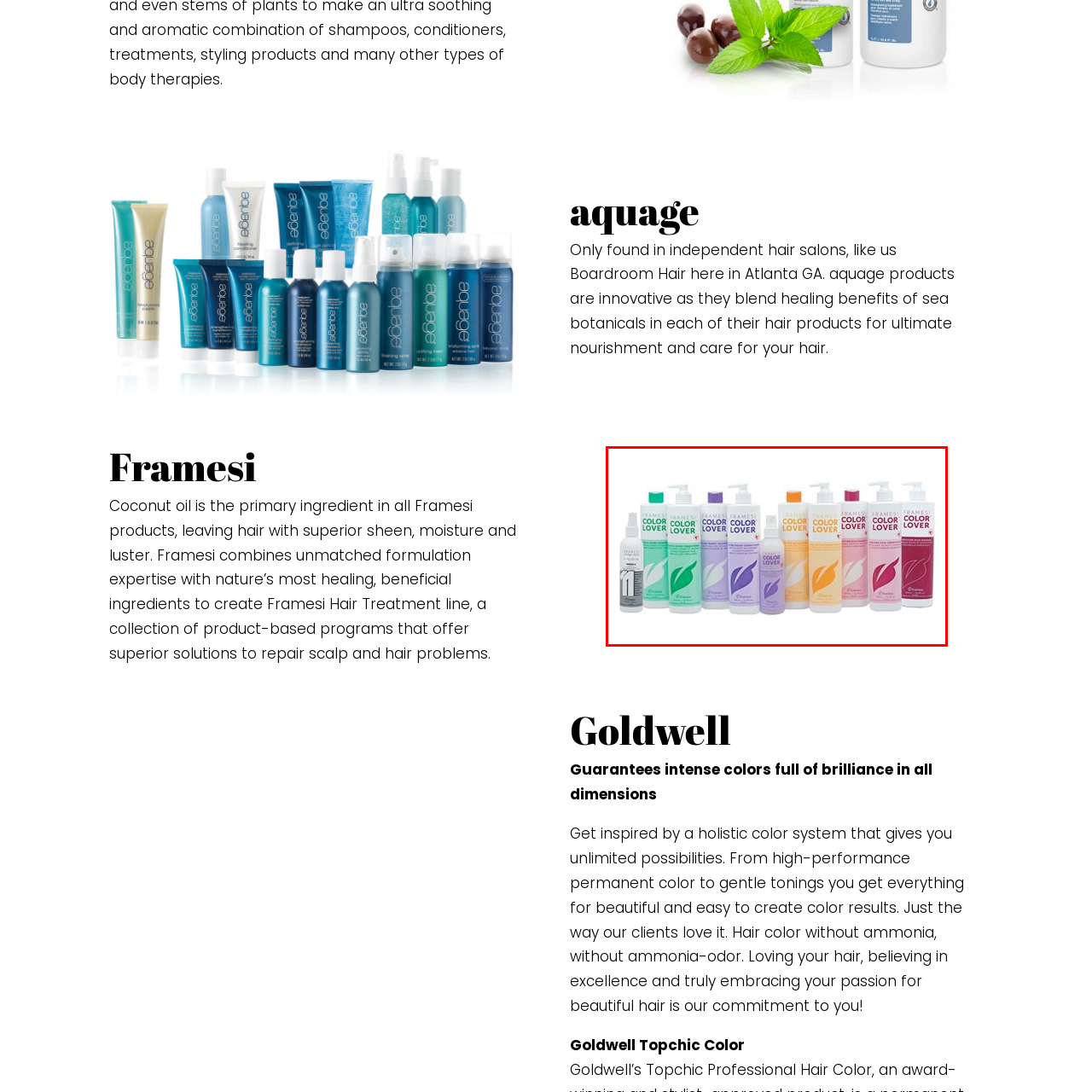What natural ingredient is used in Framesi's products?
Examine the image highlighted by the red bounding box and answer briefly with one word or a short phrase.

Coconut oil